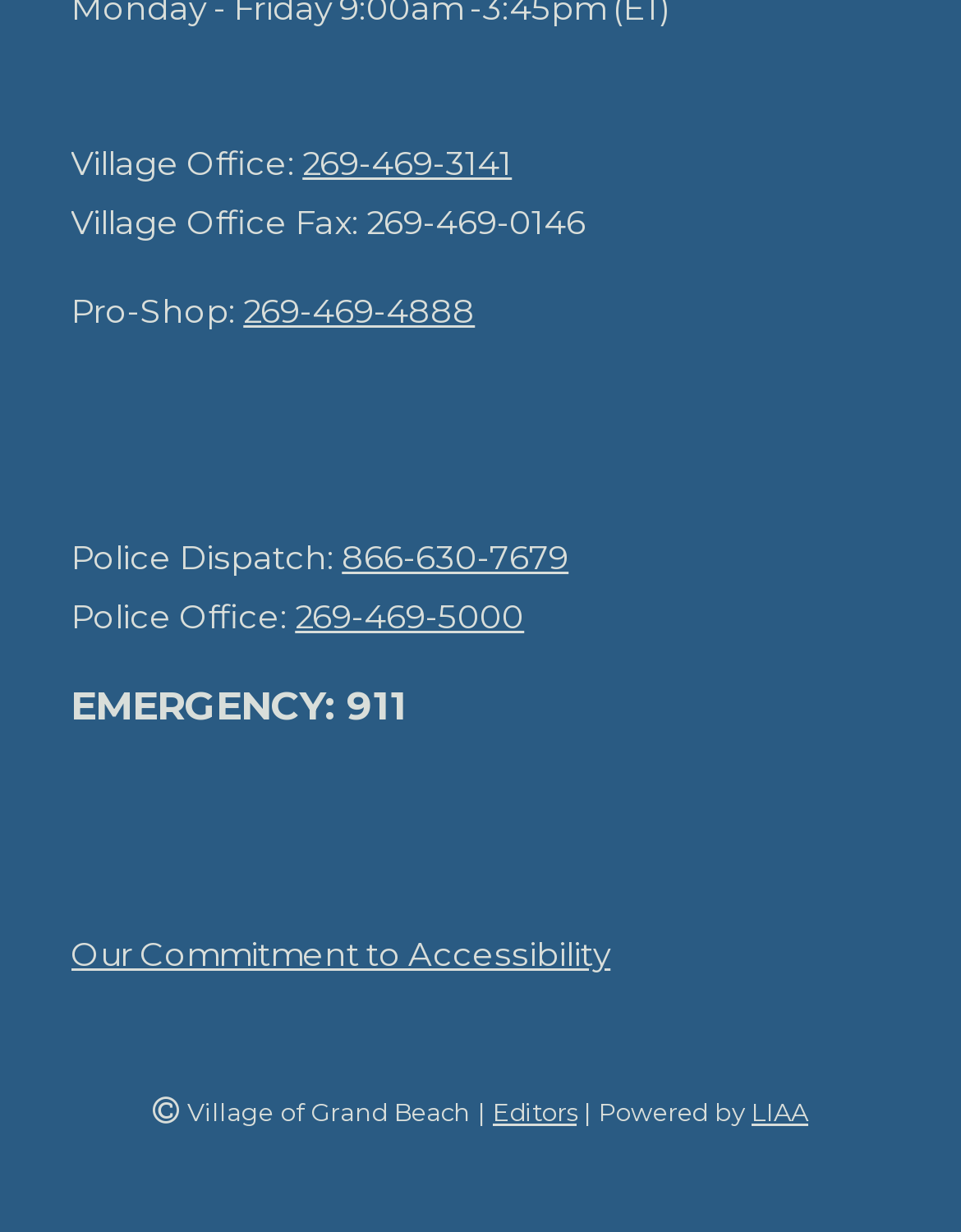Provide the bounding box coordinates for the UI element that is described by this text: "Our Commitment to Accessibility". The coordinates should be in the form of four float numbers between 0 and 1: [left, top, right, bottom].

[0.074, 0.758, 0.635, 0.79]